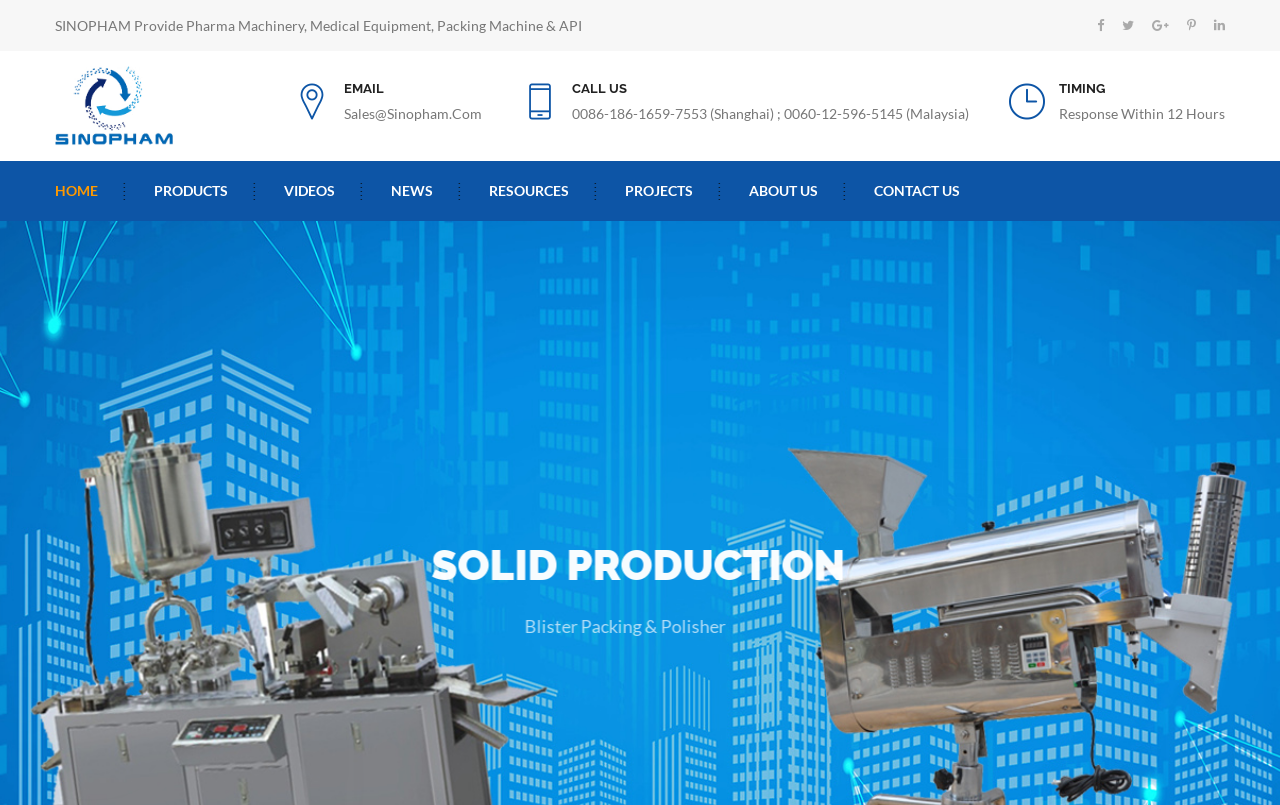Please determine the bounding box coordinates for the element with the description: "Projects".

[0.488, 0.2, 0.563, 0.275]